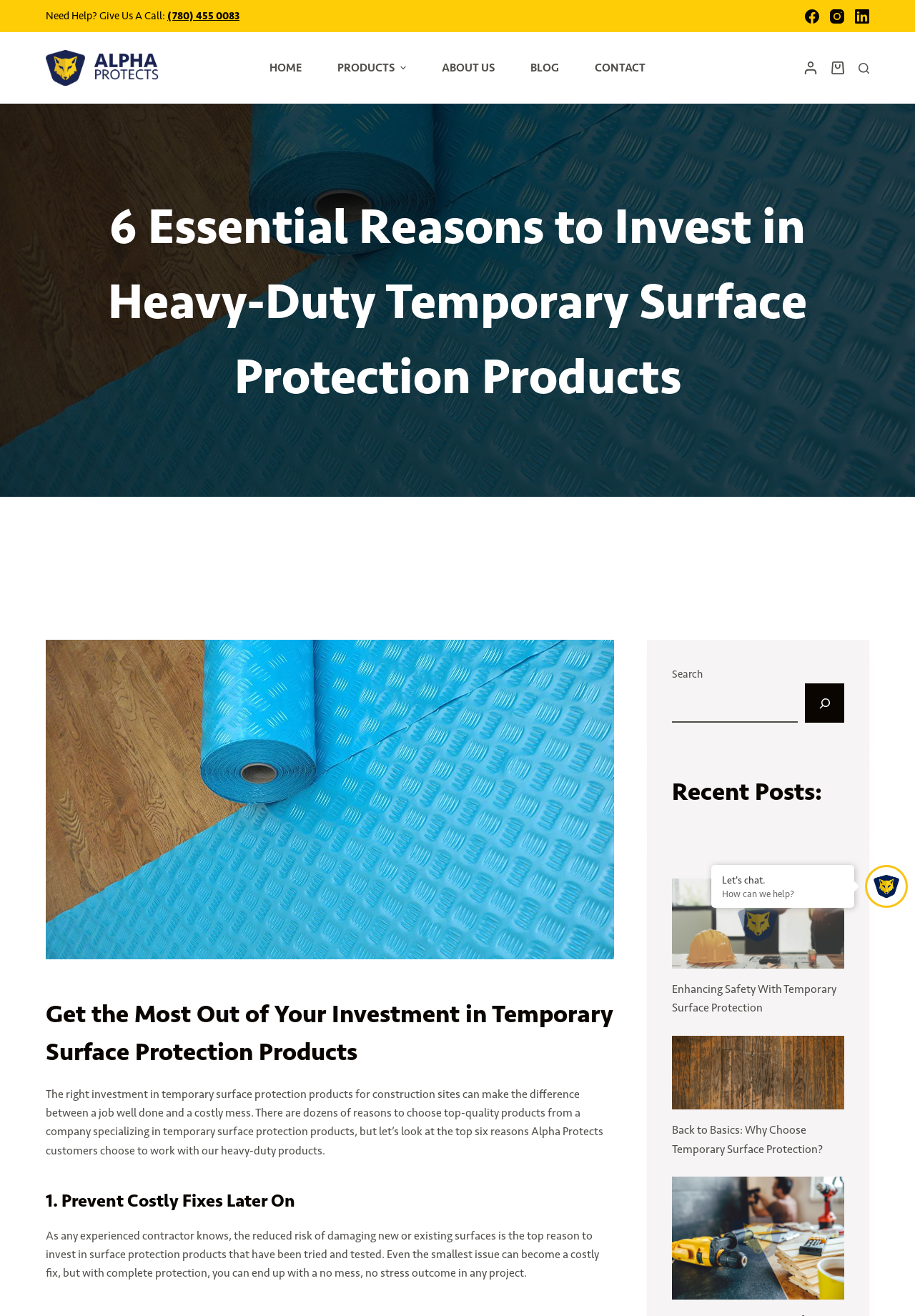What is the purpose of temporary surface protection products?
From the image, respond with a single word or phrase.

Prevent costly fixes later on